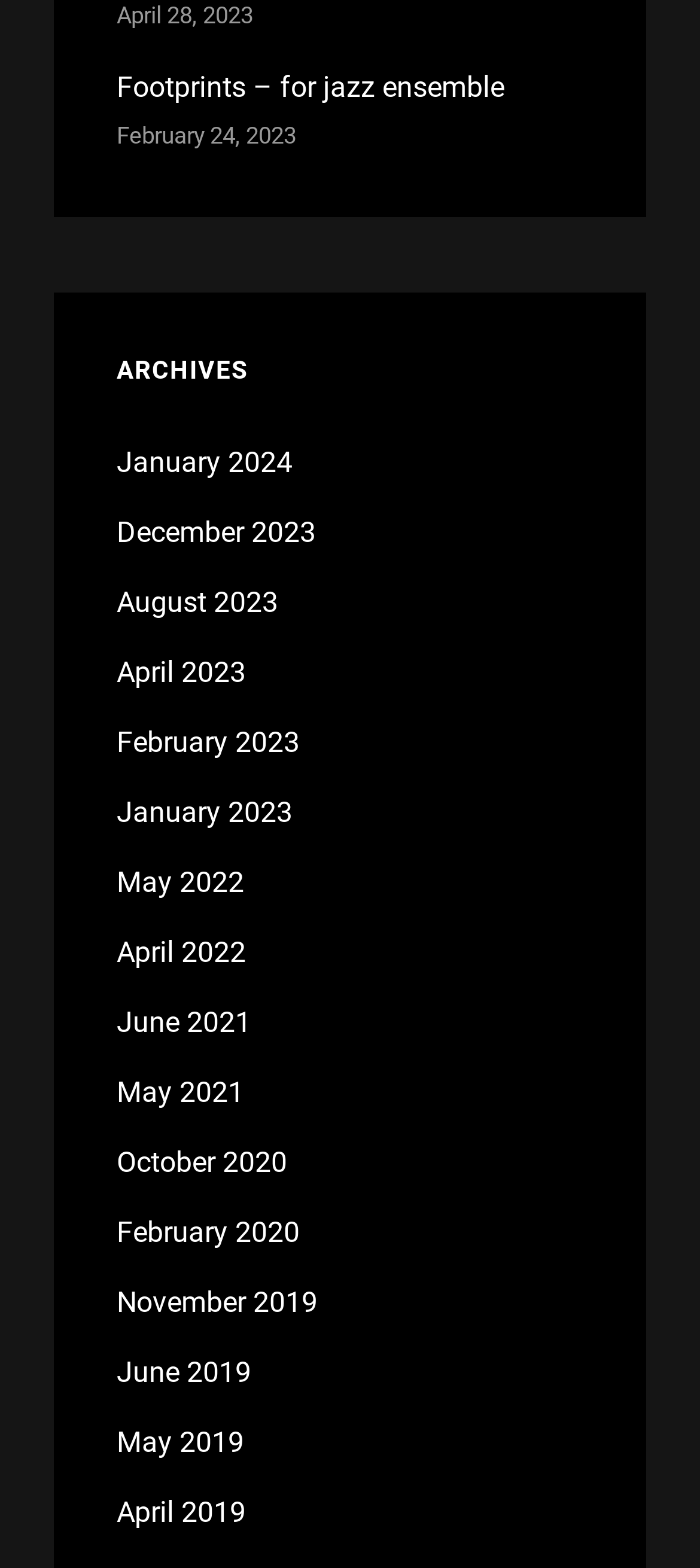Please identify the bounding box coordinates of the area I need to click to accomplish the following instruction: "view archives for January 2024".

[0.167, 0.278, 0.418, 0.314]